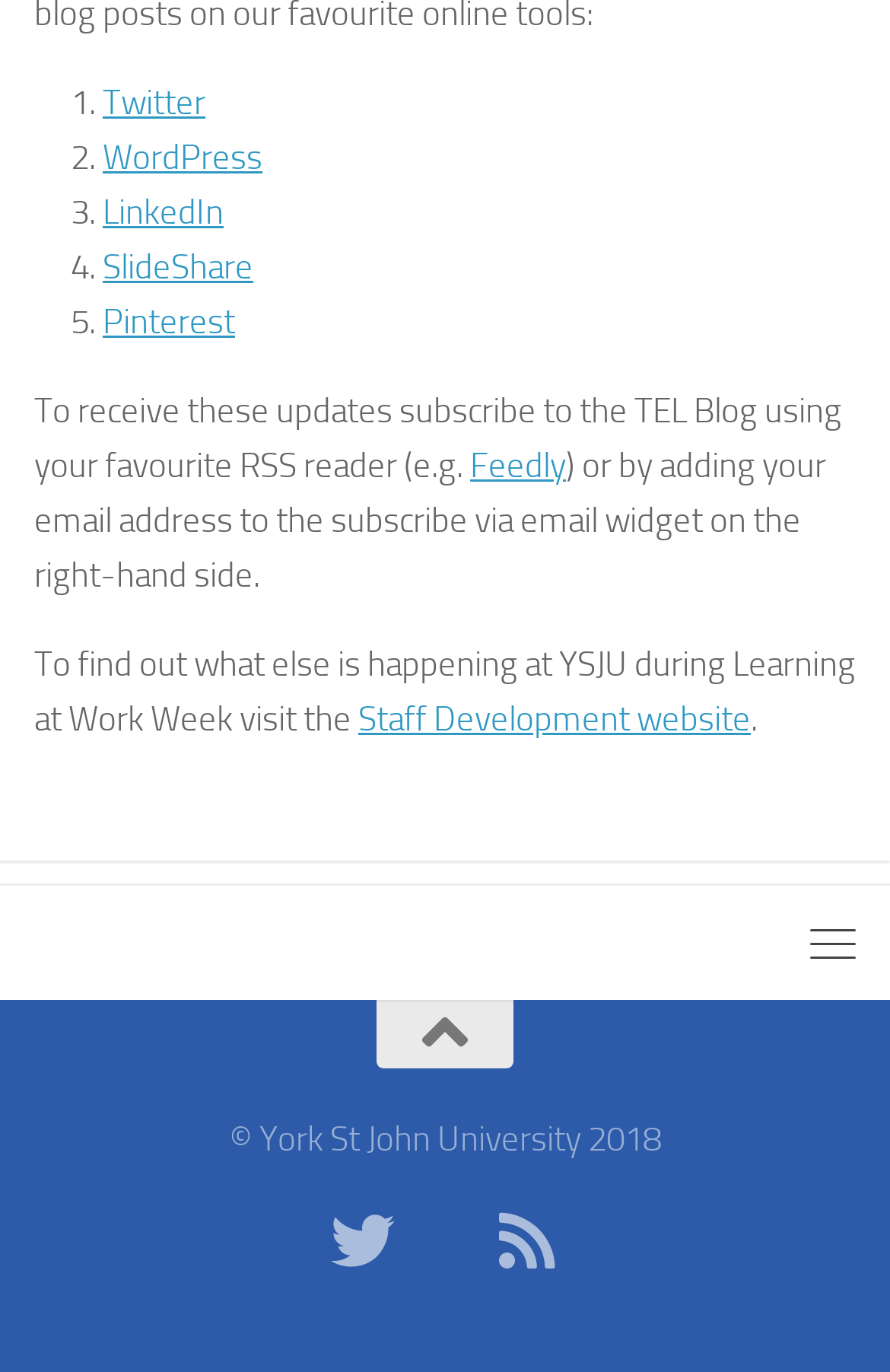Using the details in the image, give a detailed response to the question below:
What is the alternative way to subscribe to the TEL Blog?

According to the webpage, besides using an RSS reader, one can also subscribe to the TEL Blog by adding their email address to the subscribe via email widget on the right-hand side.